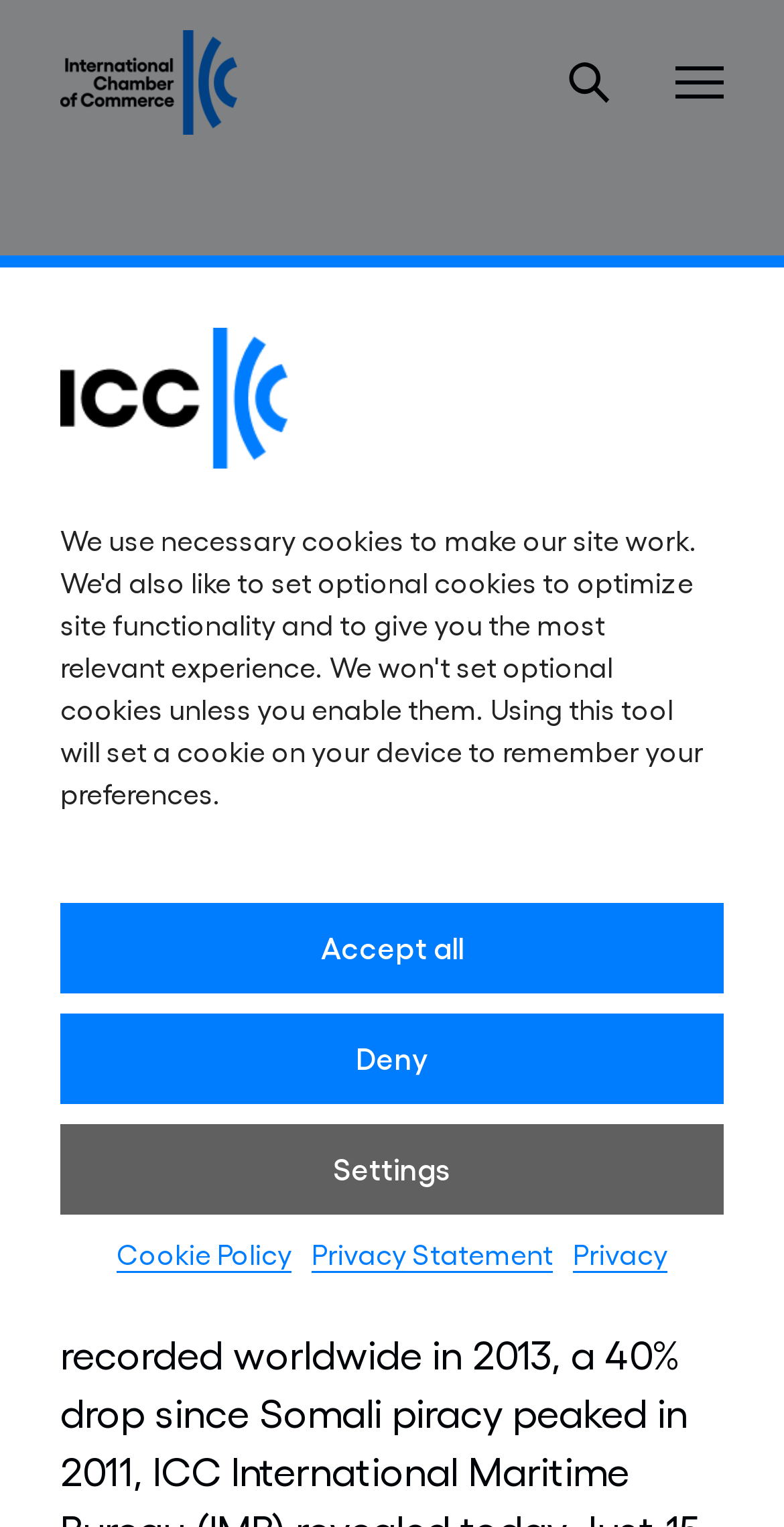What is the logo of the organization on this webpage?
Please answer using one word or phrase, based on the screenshot.

ICC